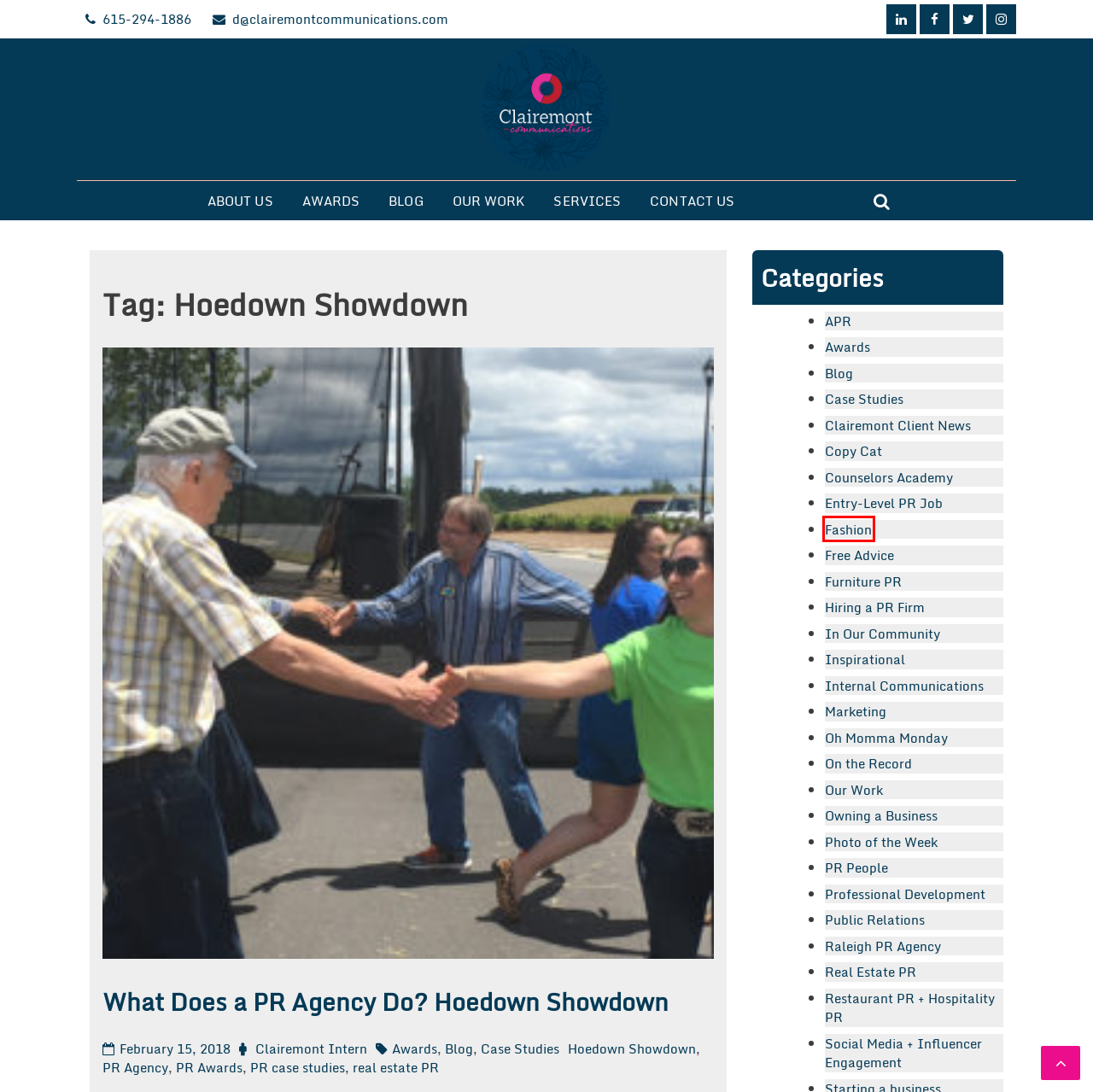Evaluate the webpage screenshot and identify the element within the red bounding box. Select the webpage description that best fits the new webpage after clicking the highlighted element. Here are the candidates:
A. Our Work - Clairemont Communications
B. Blog Archives - Clairemont Communications
C. Oh Momma Monday Archives - Clairemont Communications
D. Professional Development Archives - Clairemont Communications
E. APR Archives - Clairemont Communications
F. Awards Archives - Clairemont Communications
G. Social Media + Influencer Engagement Archives - Clairemont Communications
H. Fashion Archives - Clairemont Communications

H